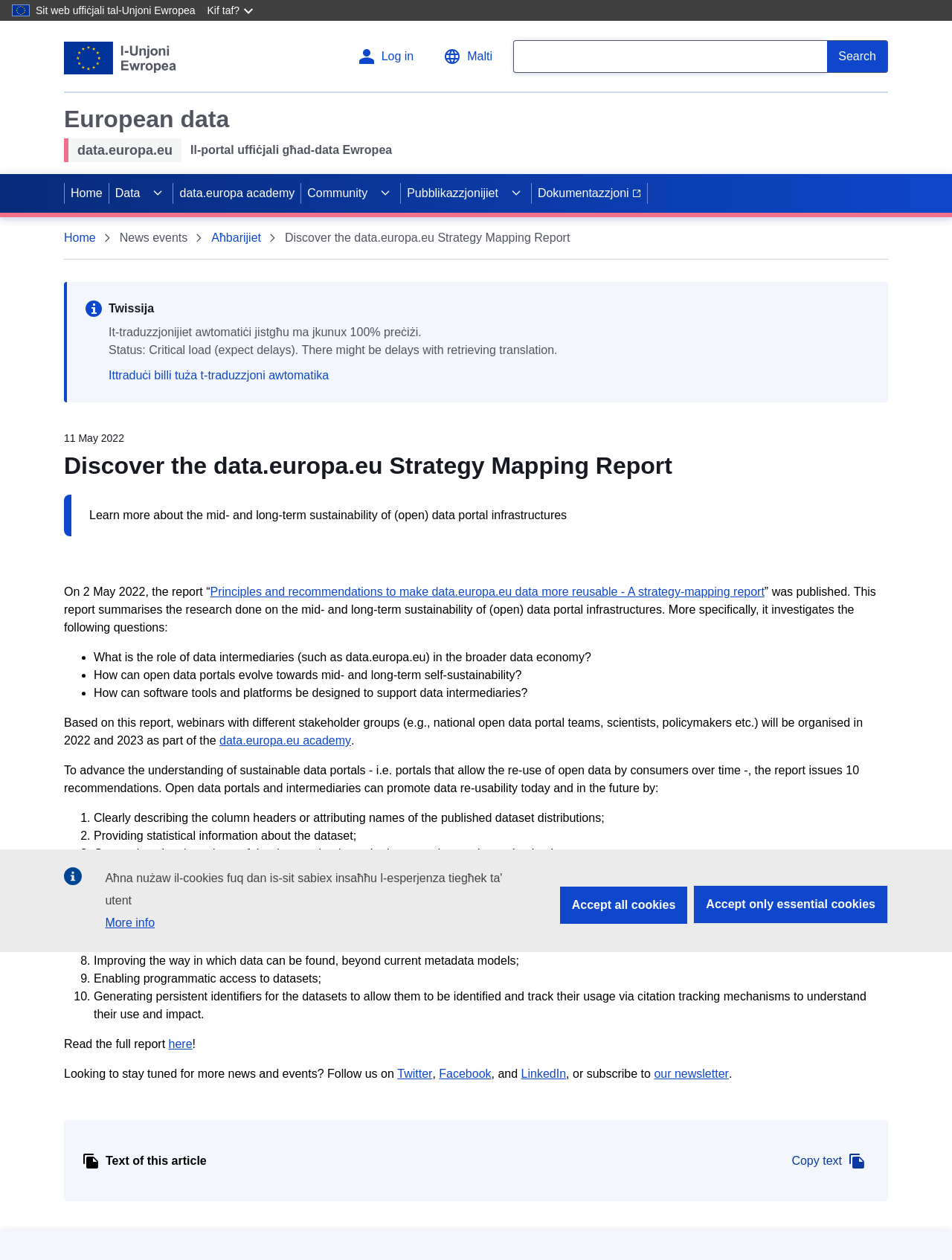Please locate the bounding box coordinates of the region I need to click to follow this instruction: "Access data.europa academy".

[0.182, 0.138, 0.316, 0.169]